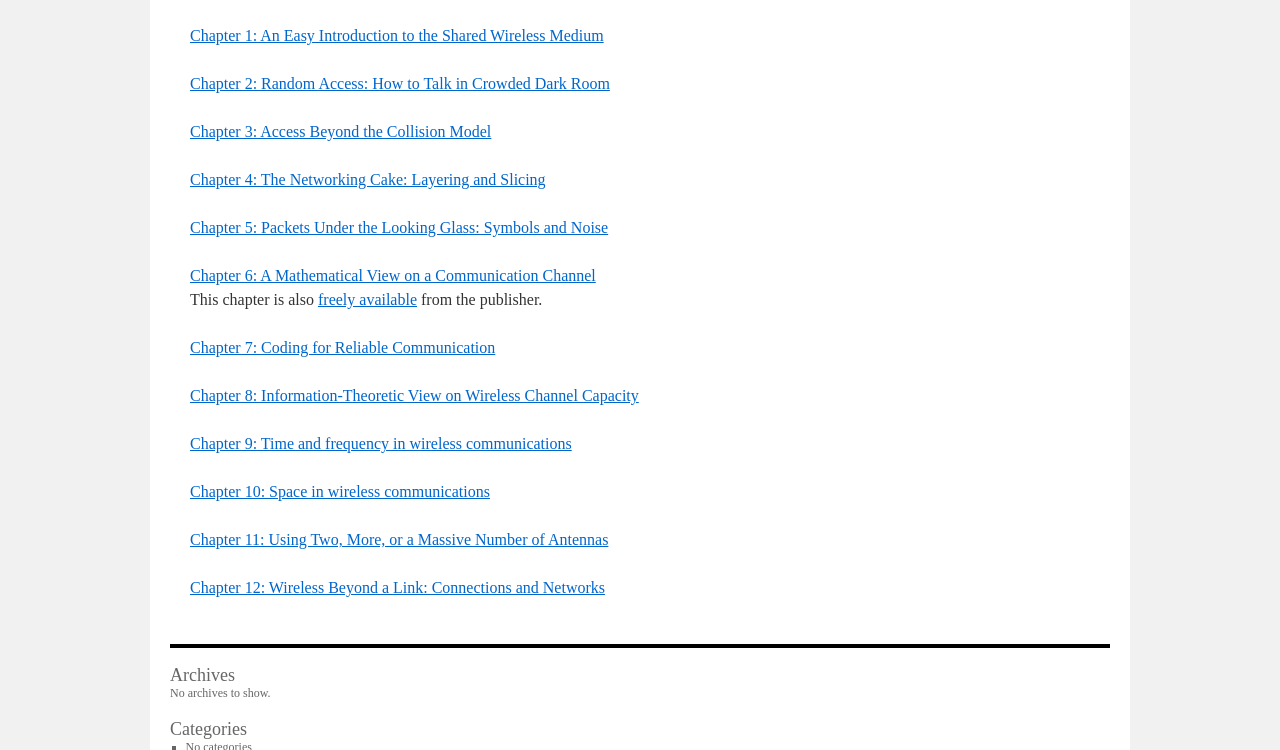Using the element description freely available, predict the bounding box coordinates for the UI element. Provide the coordinates in (top-left x, top-left y, bottom-right x, bottom-right y) format with values ranging from 0 to 1.

[0.248, 0.388, 0.326, 0.411]